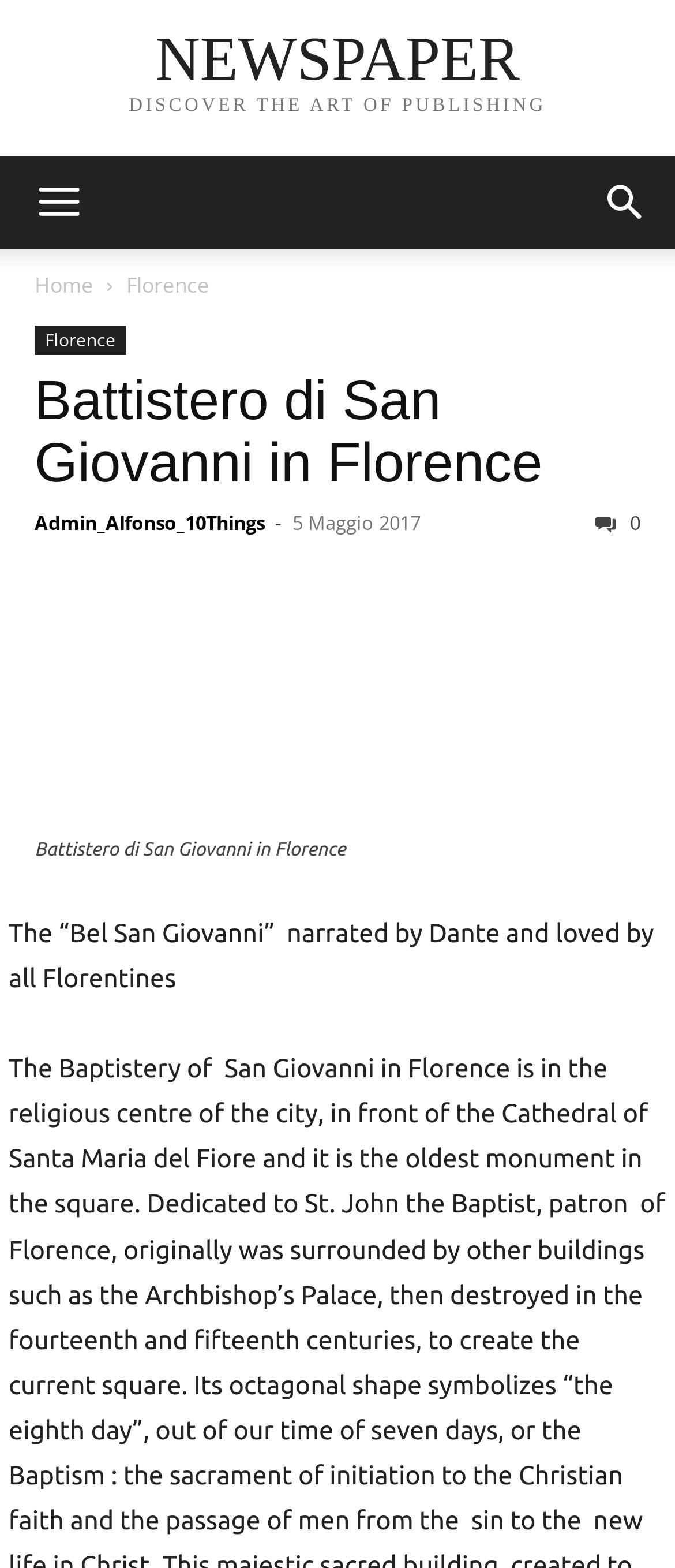Please locate the bounding box coordinates for the element that should be clicked to achieve the following instruction: "view the image of Battistero di San Giovanni in Florence". Ensure the coordinates are given as four float numbers between 0 and 1, i.e., [left, top, right, bottom].

[0.051, 0.361, 0.949, 0.527]